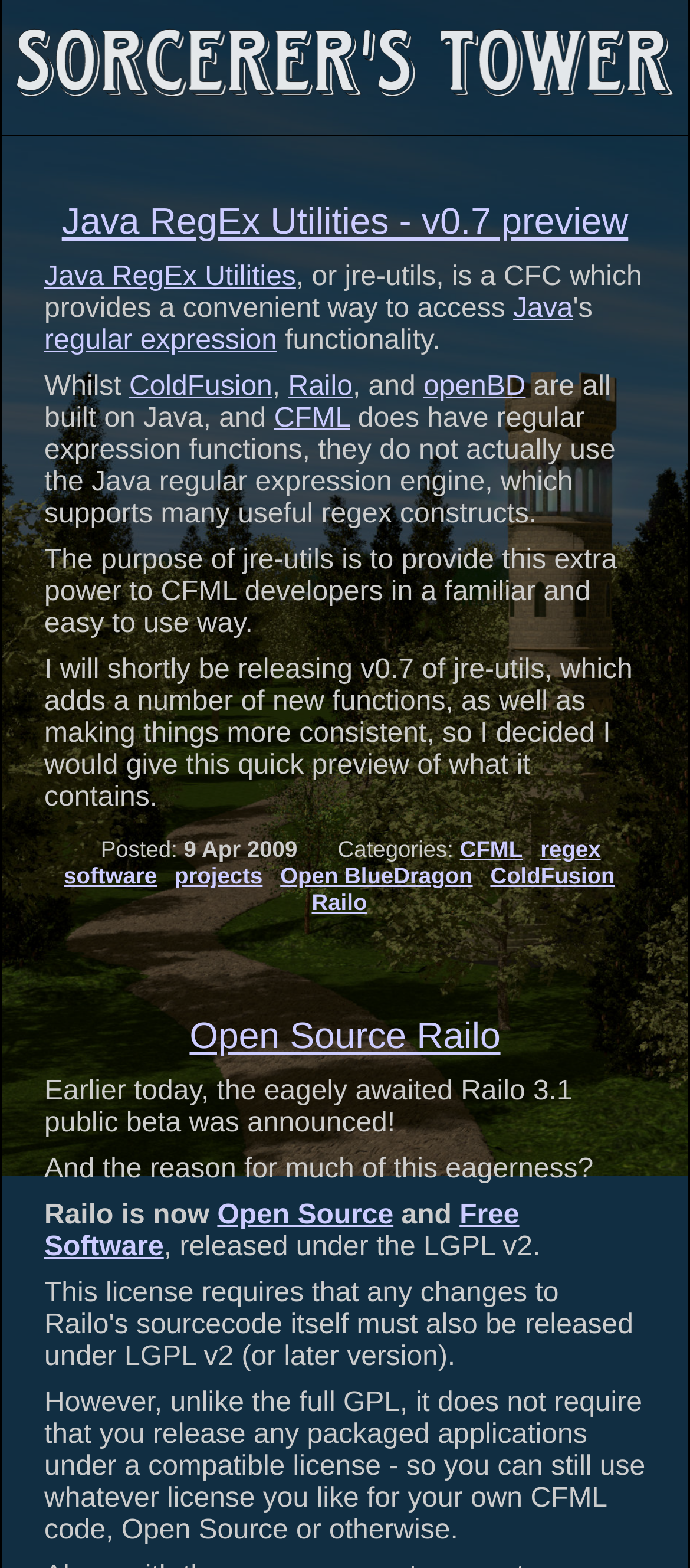Analyze the image and answer the question with as much detail as possible: 
When was the article posted?

The posting date is mentioned in the footer section of the webpage, in the 'Posted:' category.